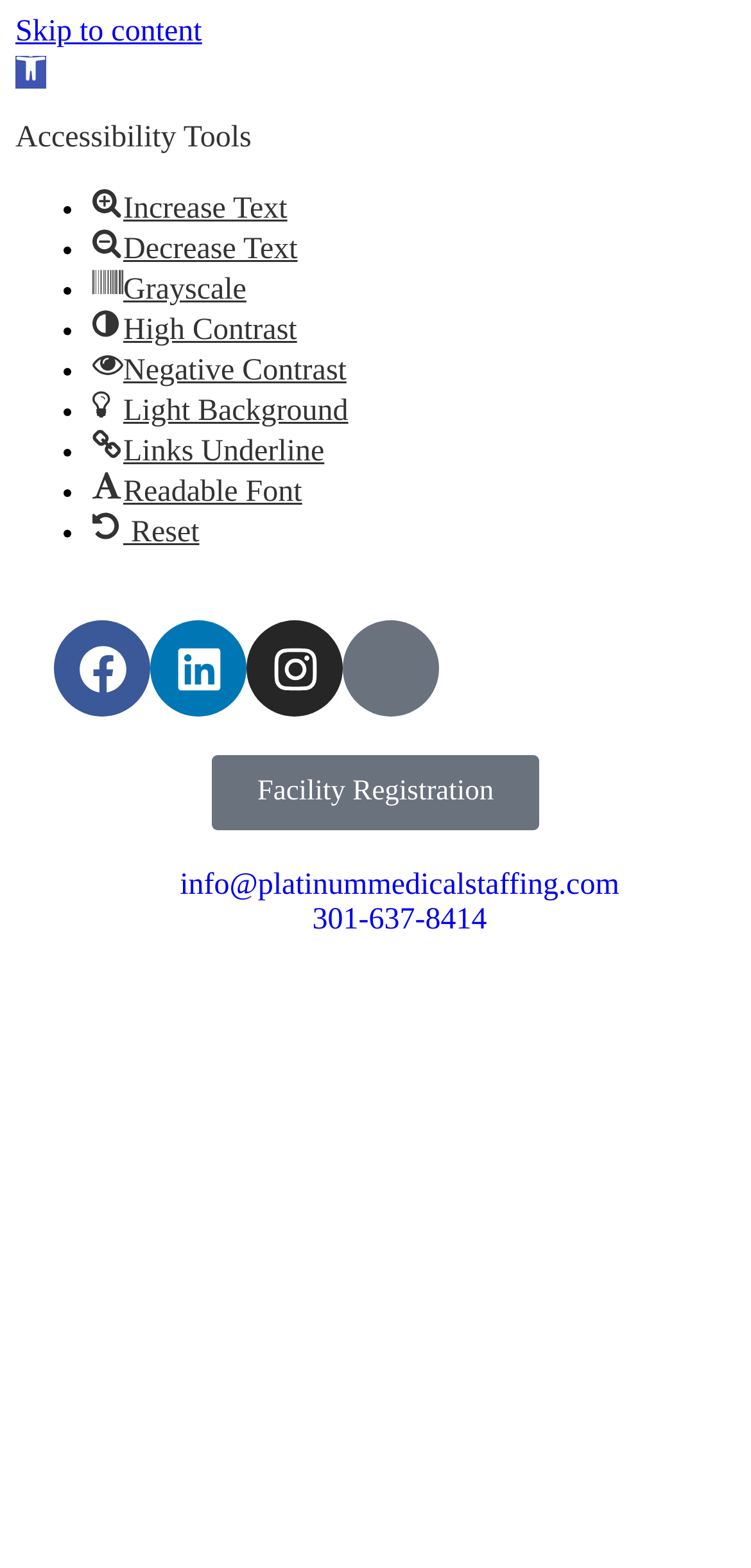Analyze the image and deliver a detailed answer to the question: What is the purpose of the 'Skip to content' link?

The 'Skip to content' link is used to provide accessibility for users who want to skip the navigation menu and go directly to the main content of the webpage.